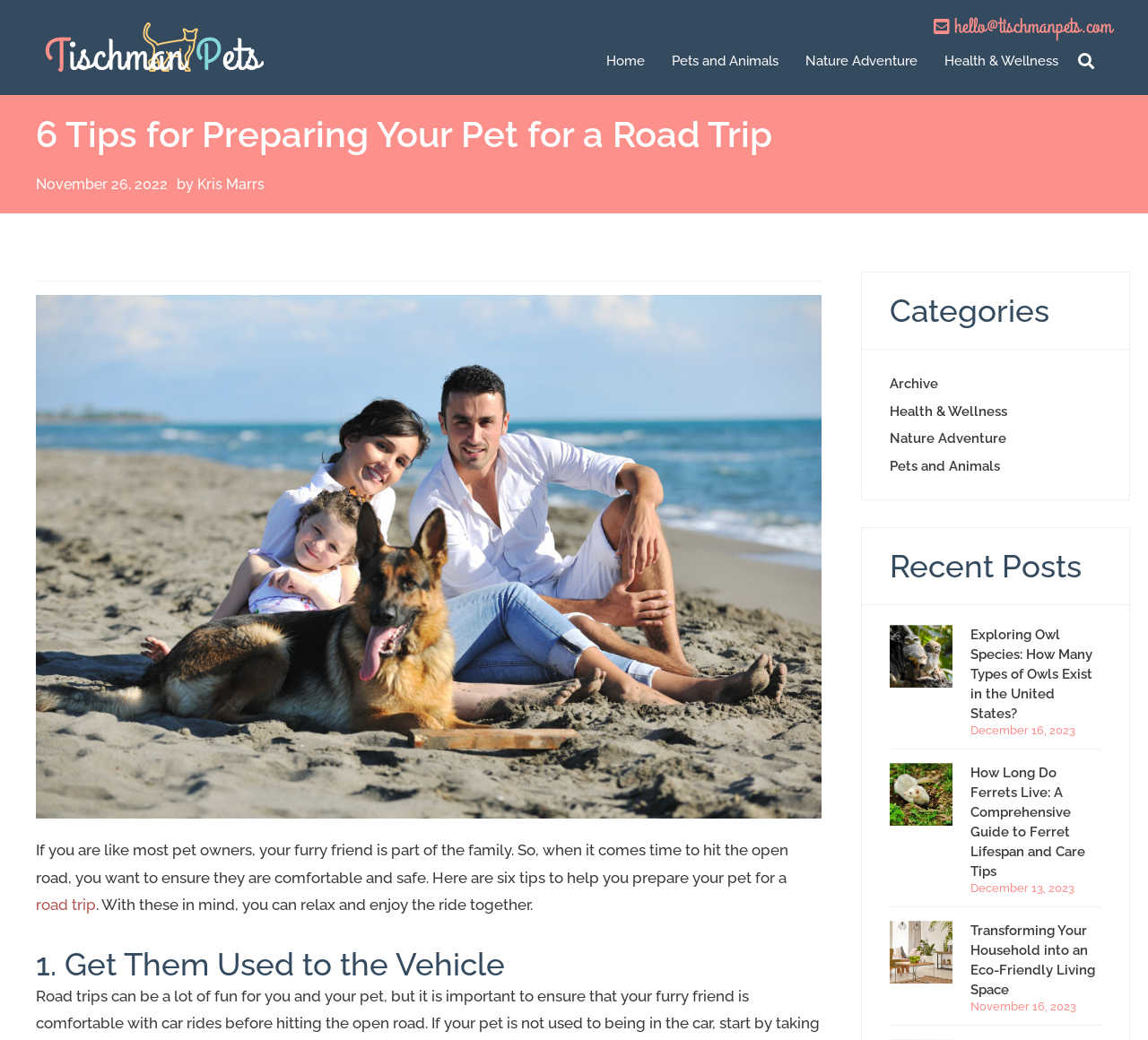Please locate the UI element described by "Pets and Animals" and provide its bounding box coordinates.

[0.573, 0.039, 0.69, 0.078]